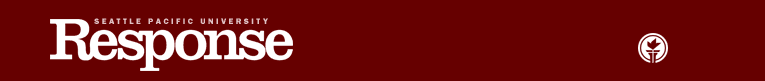What font style is used for the title 'Response'?
Answer the question based on the image using a single word or a brief phrase.

bold, white serif